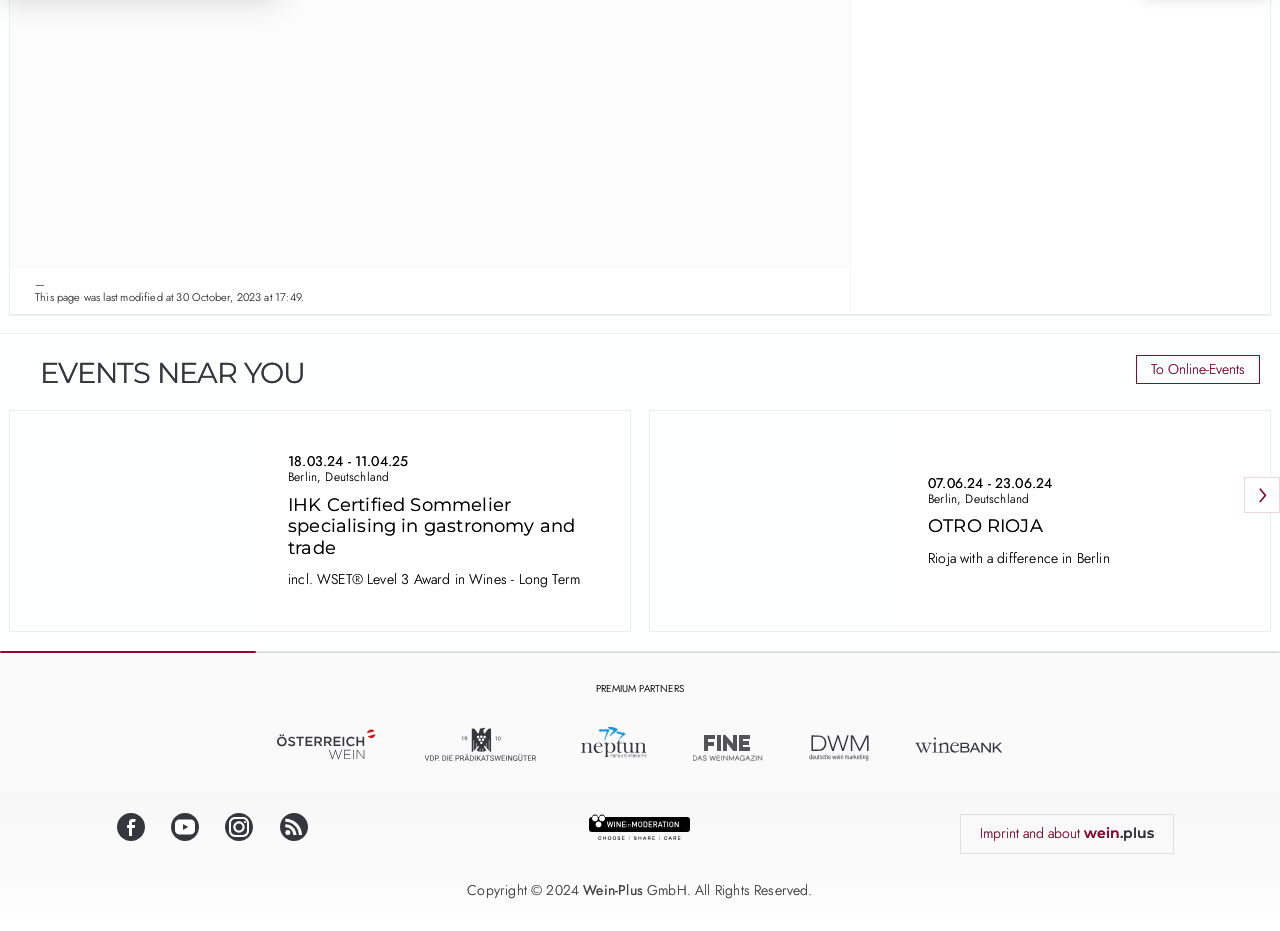Determine the bounding box coordinates of the element that should be clicked to execute the following command: "Explore ÖSTERREICH WEIN".

[0.216, 0.781, 0.296, 0.82]